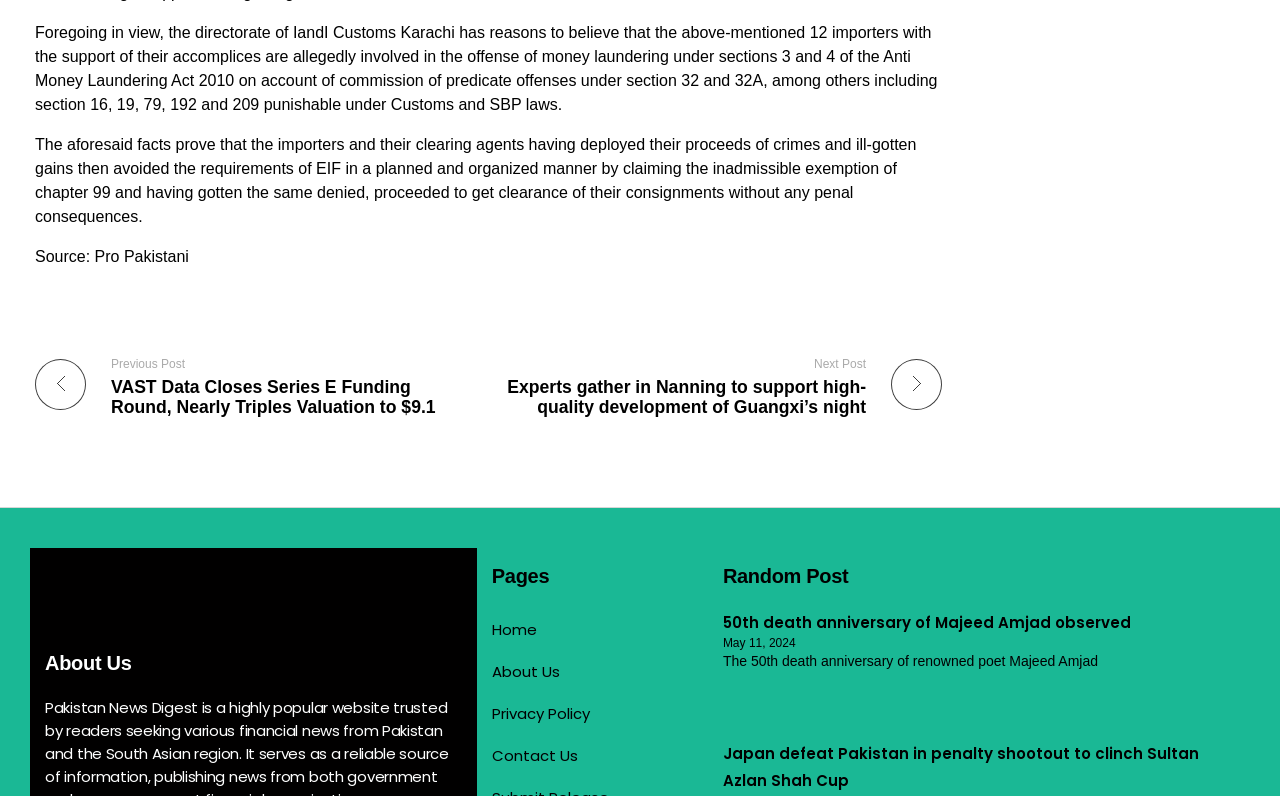Provide a thorough and detailed response to the question by examining the image: 
How many articles are there in the 'Random Post' section?

I looked at the article elements in the 'Random Post' section and found that there are two articles, one with the heading '50th death anniversary of Majeed Amjad observed' and another with the heading 'Japan defeat Pakistan in penalty shootout to clinch Sultan Azlan Shah Cup'.